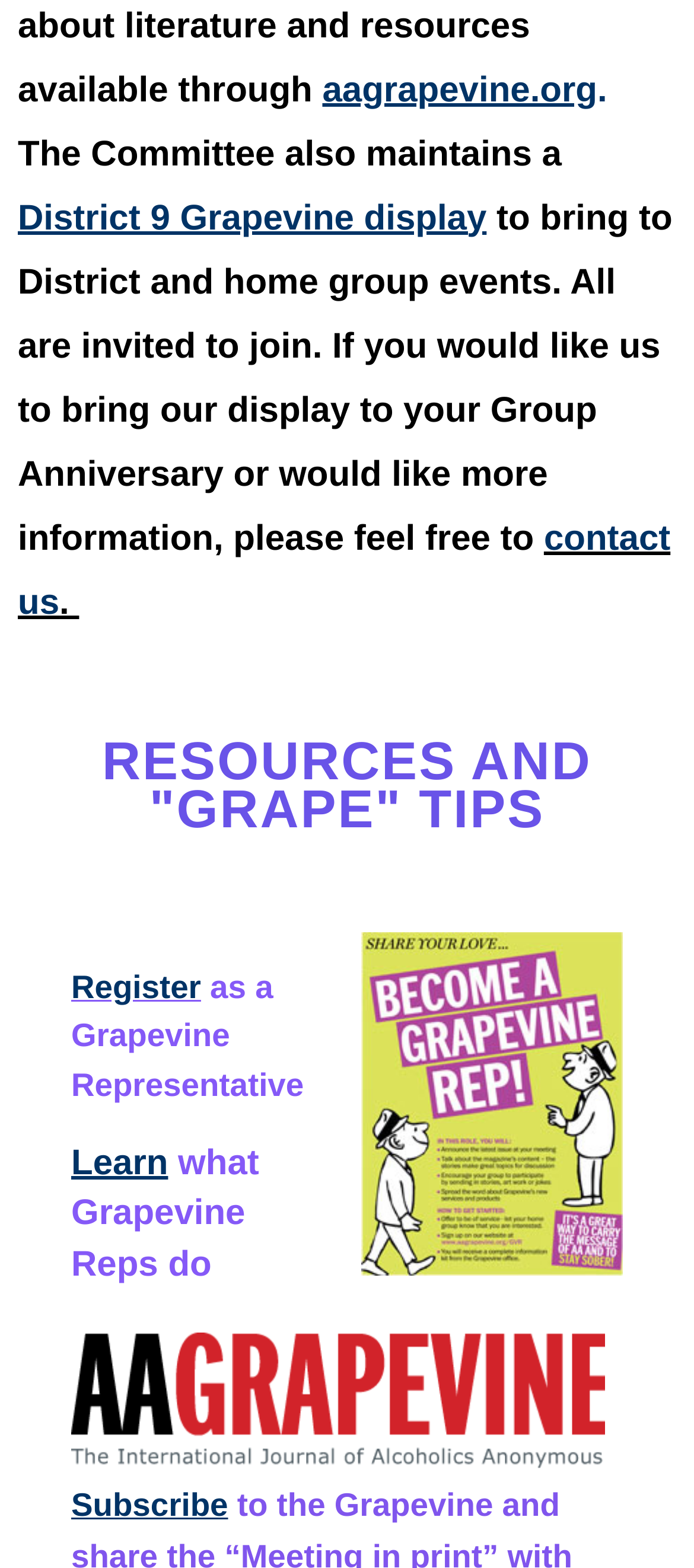Using the information from the screenshot, answer the following question thoroughly:
What can one do to become a Grapevine Representative?

The question is asking what one can do to become a Grapevine Representative, which can be found in the link element with the text 'Register' and the StaticText element that says 'as a Grapevine Representative'. This suggests that one needs to register to become a Grapevine Representative.